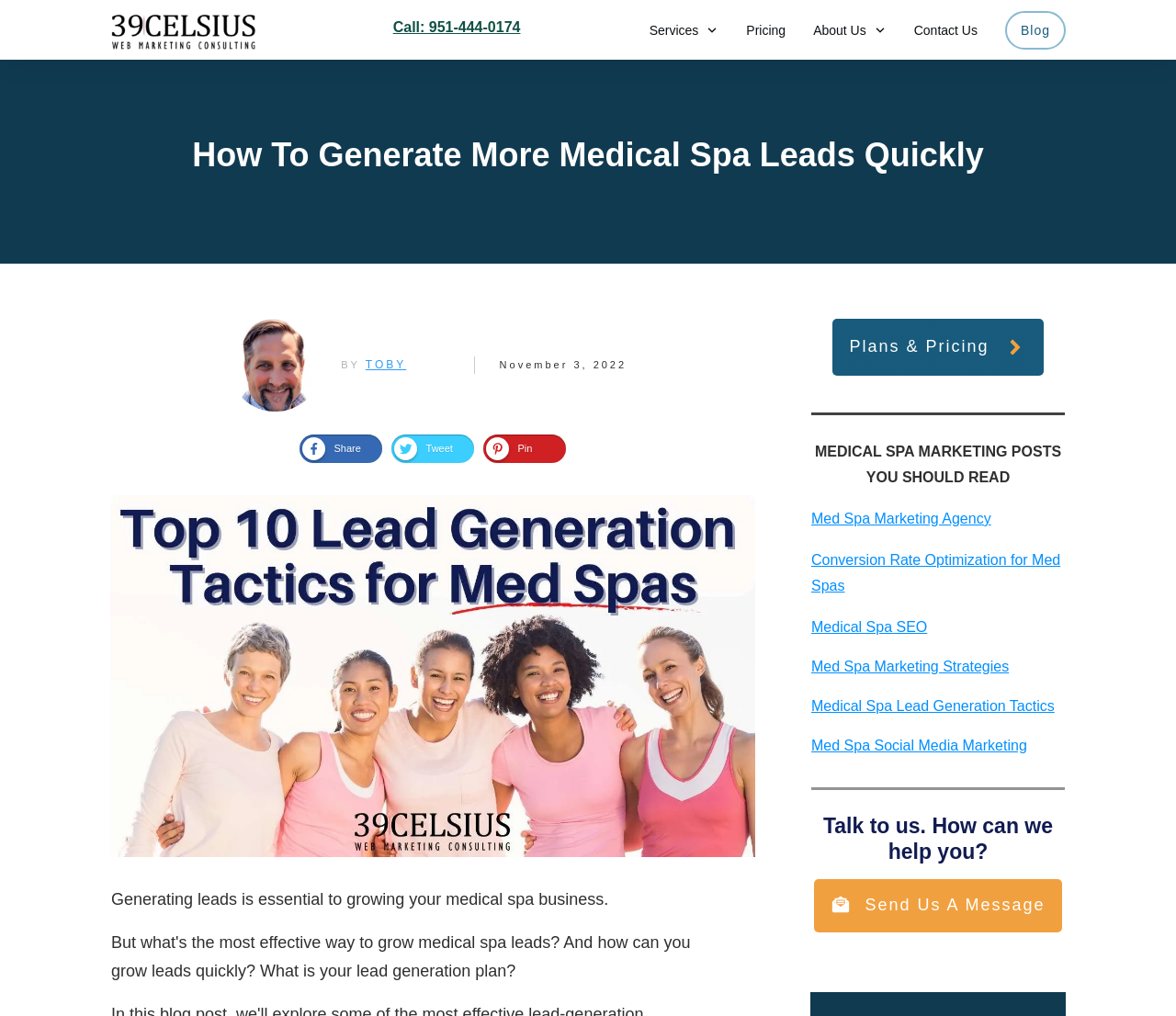Locate the bounding box of the UI element described in the following text: "Plans & Pricing".

[0.708, 0.314, 0.887, 0.37]